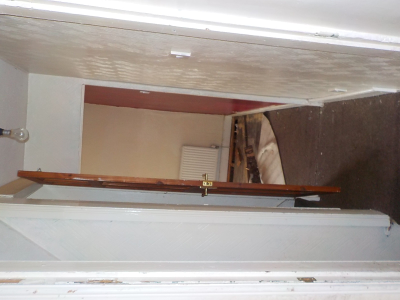Elaborate on the contents of the image in great detail.

The image depicts a poorly maintained attic conversion, showcasing a narrow hallway that leads to an interior space. A partially open wooden door is positioned at the forefront, highlighting its unprofessional installation. On the floor lies a section of carpet, which appears worn and possibly damp, indicating neglect. The surrounding walls show signs of damage and peeling paint, contributing to an overall sense of disrepair.

The hallway is dimly lit, with a bare lightbulb visible on the left side of the image, casting an inadequate glow over the scene. At the end of the hallway, there is an additional room with a radiator, suggesting that the area, despite its shortcomings, might be used for living. The structure of the stairs leading to this level raises safety concerns, as the steepness and short treads of the stairs are likely hazardous to navigate without a handrail.